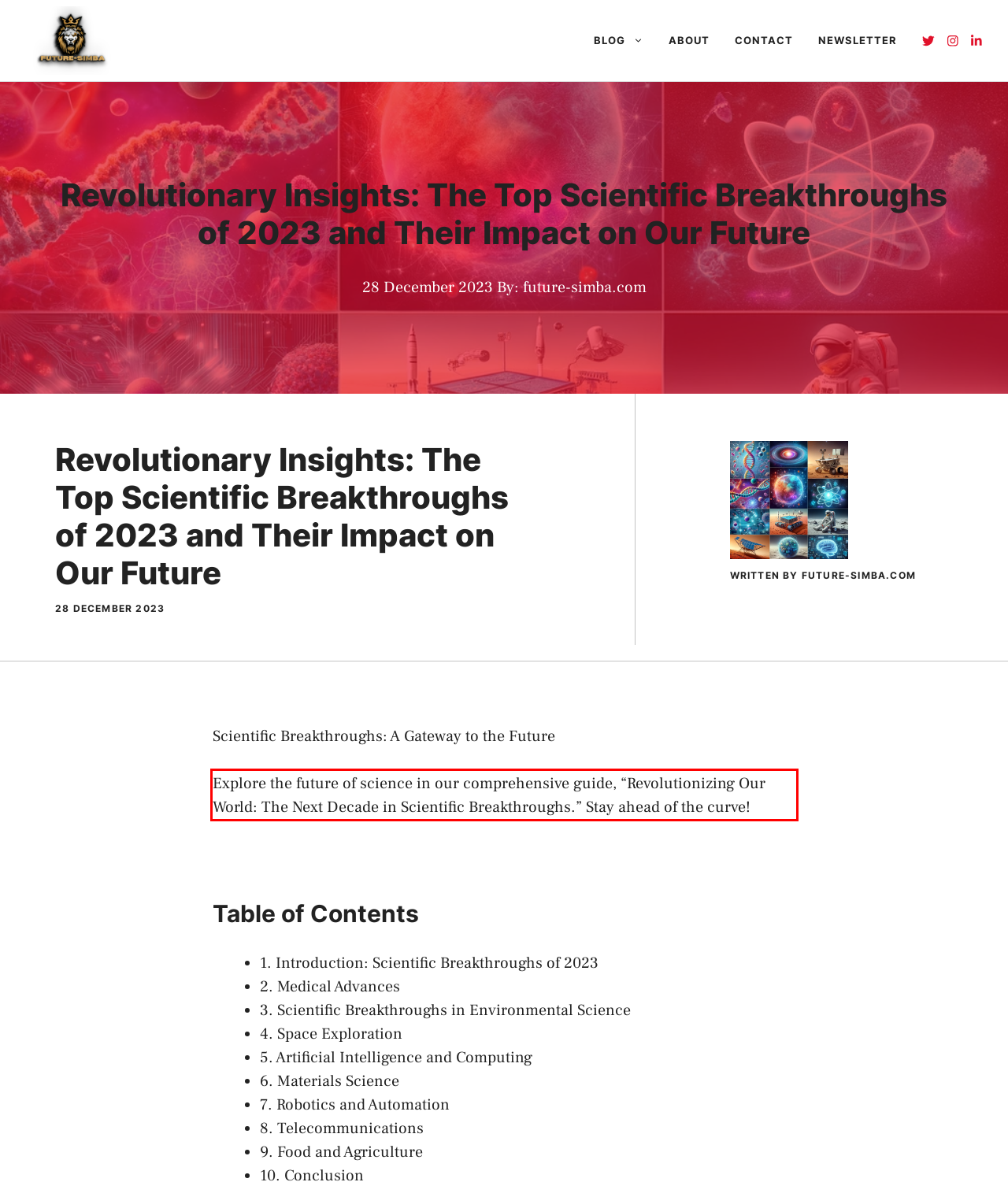You are provided with a webpage screenshot that includes a red rectangle bounding box. Extract the text content from within the bounding box using OCR.

Explore the future of science in our comprehensive guide, “Revolutionizing Our World: The Next Decade in Scientific Breakthroughs.” Stay ahead of the curve!